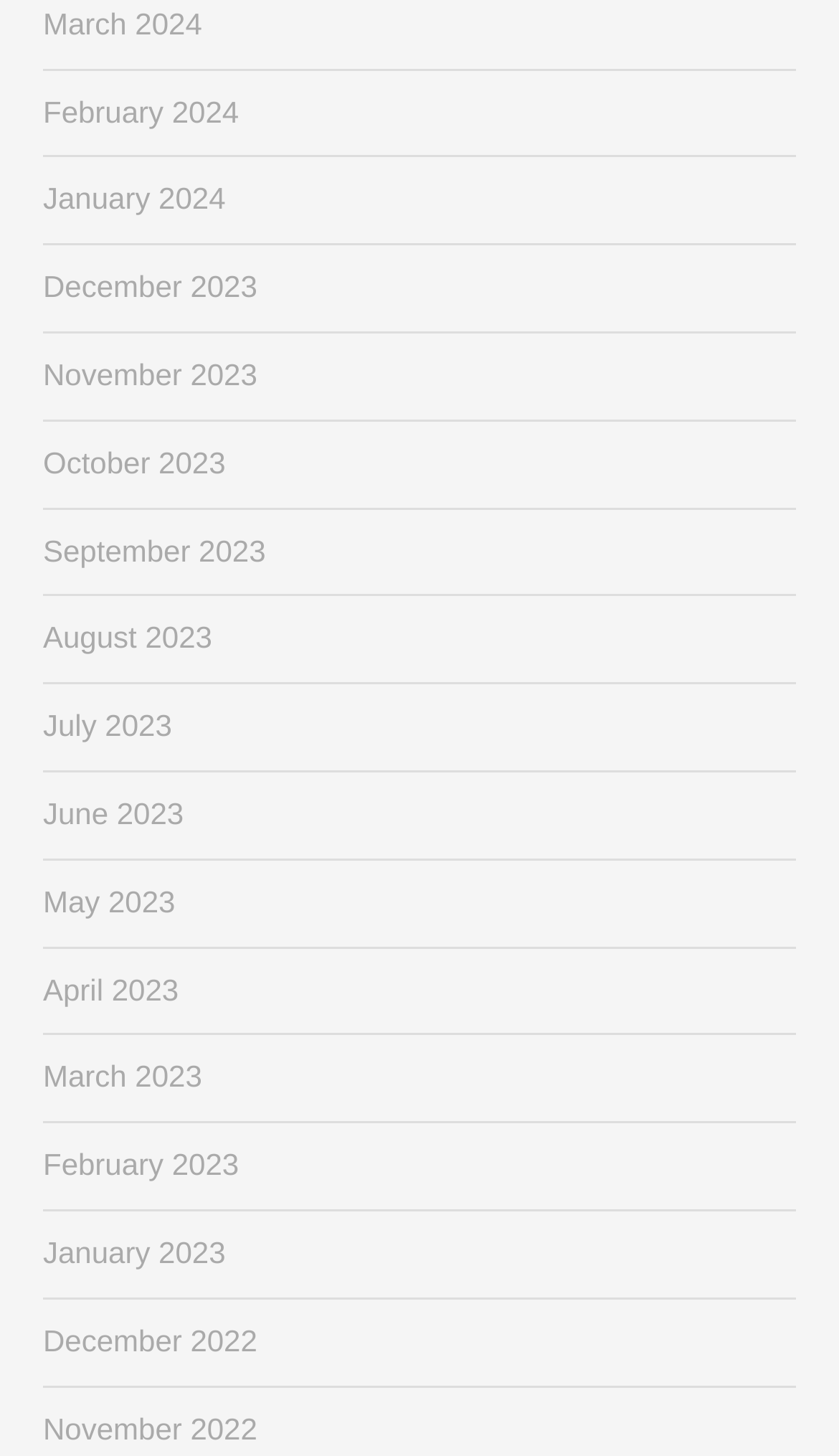What is the earliest month listed?
Refer to the image and answer the question using a single word or phrase.

December 2022